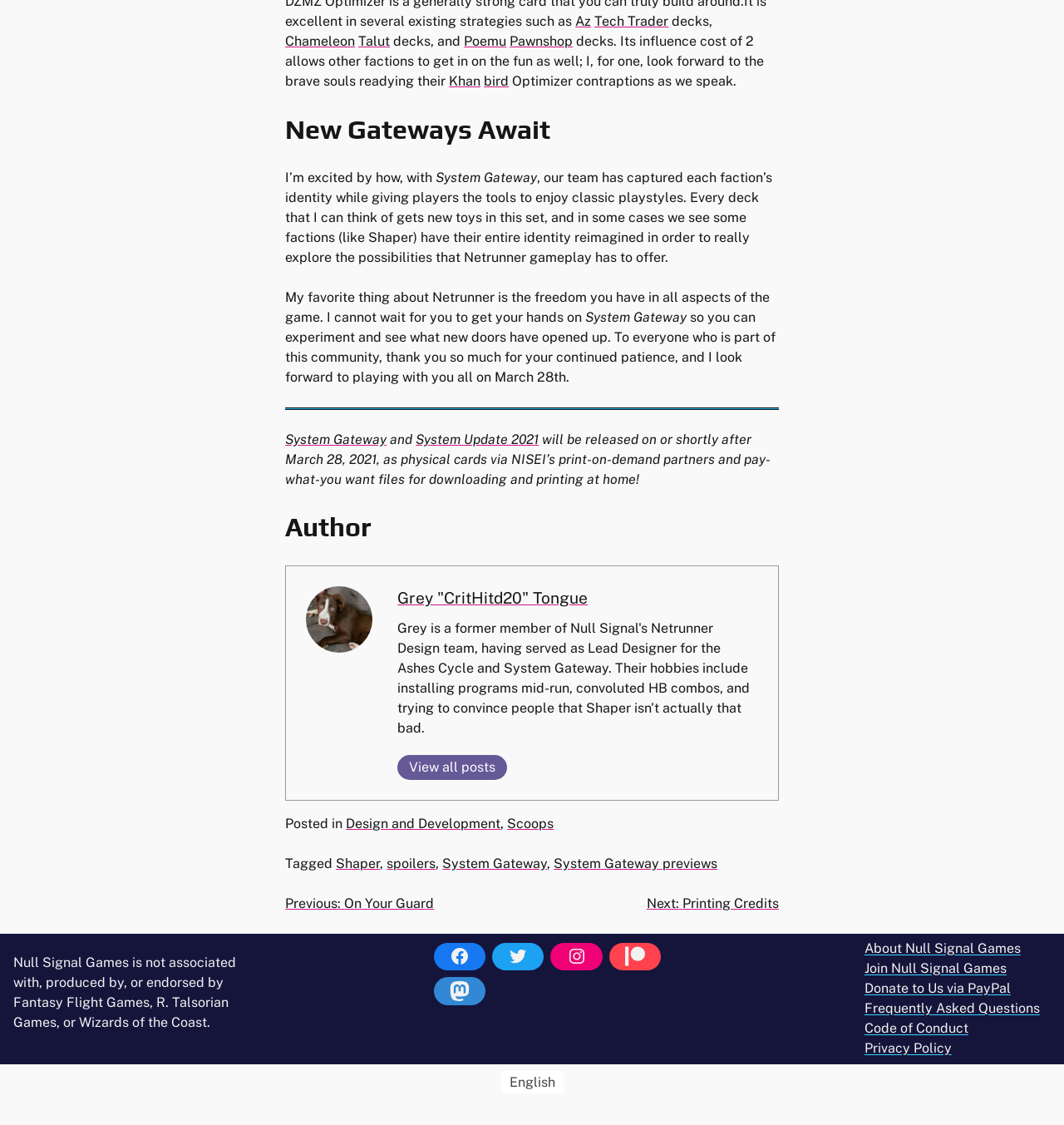Highlight the bounding box coordinates of the element that should be clicked to carry out the following instruction: "Check the post tagged with Shaper". The coordinates must be given as four float numbers ranging from 0 to 1, i.e., [left, top, right, bottom].

[0.316, 0.761, 0.357, 0.775]